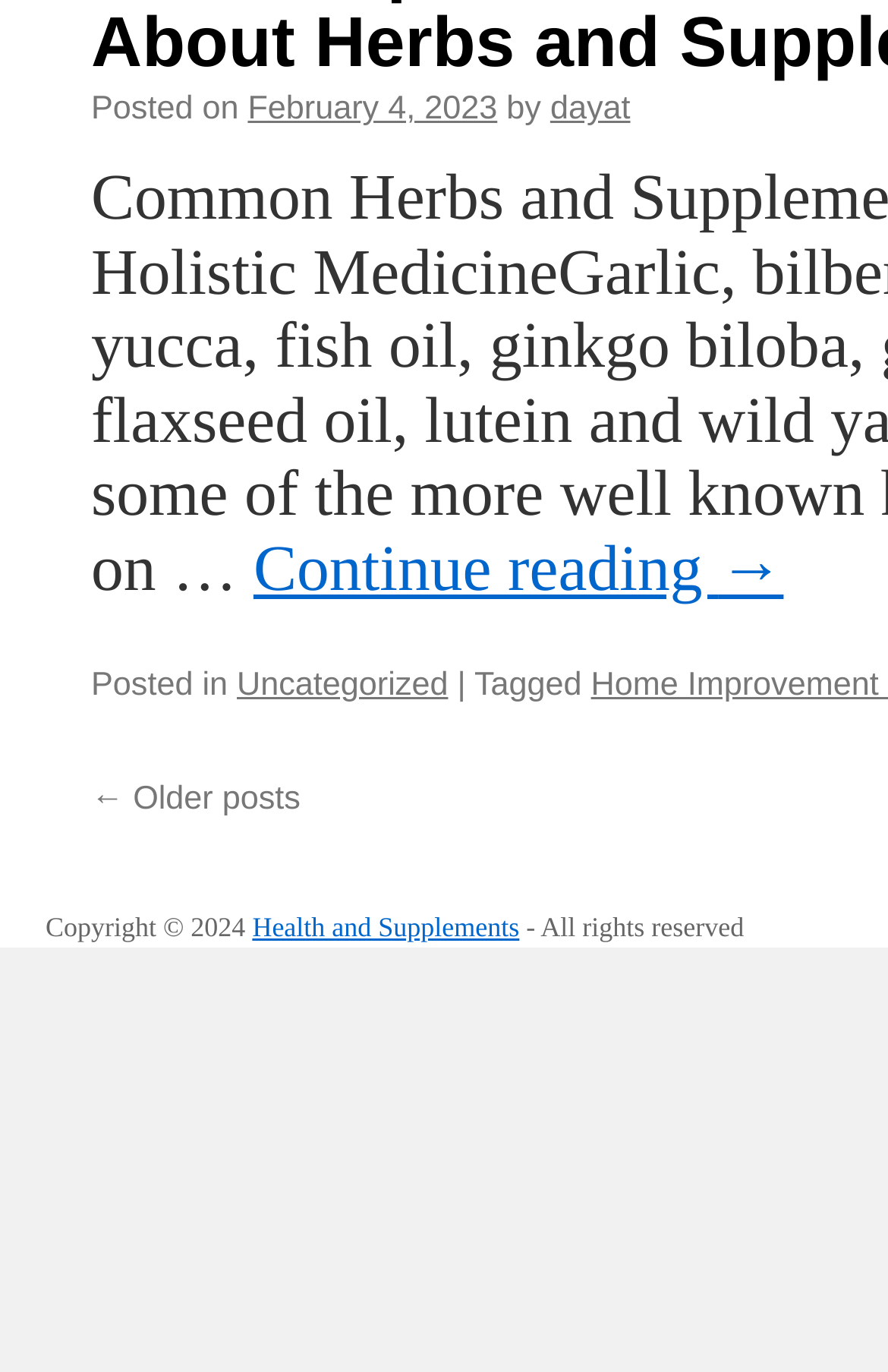For the following element description, predict the bounding box coordinates in the format (top-left x, top-left y, bottom-right x, bottom-right y). All values should be floating point numbers between 0 and 1. Description: dayat

[0.62, 0.13, 0.71, 0.156]